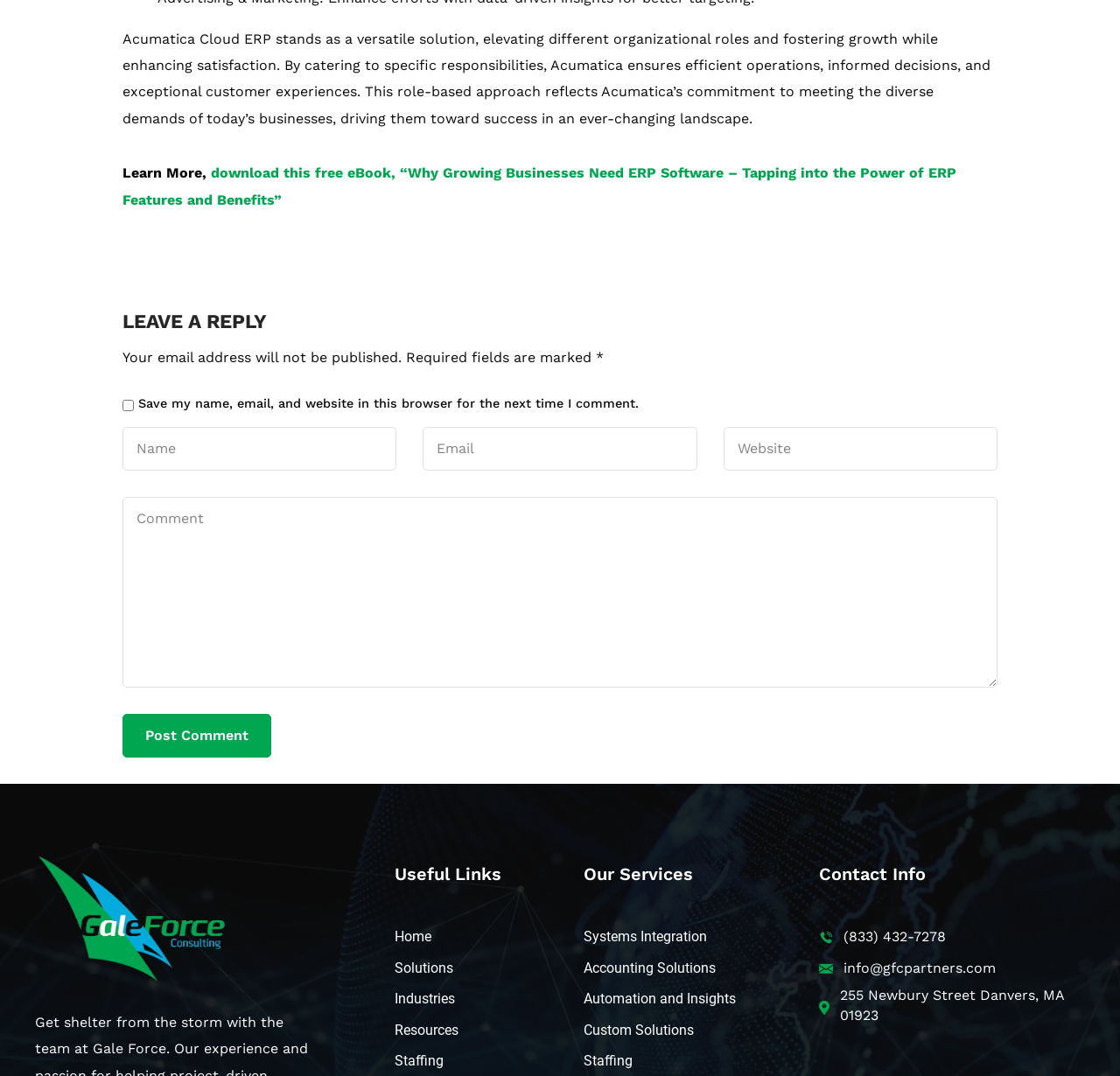Refer to the screenshot and give an in-depth answer to this question: What is the company name mentioned at the bottom of the webpage?

The company name 'Gale Force' is mentioned at the bottom of the webpage, along with its logo and contact information.